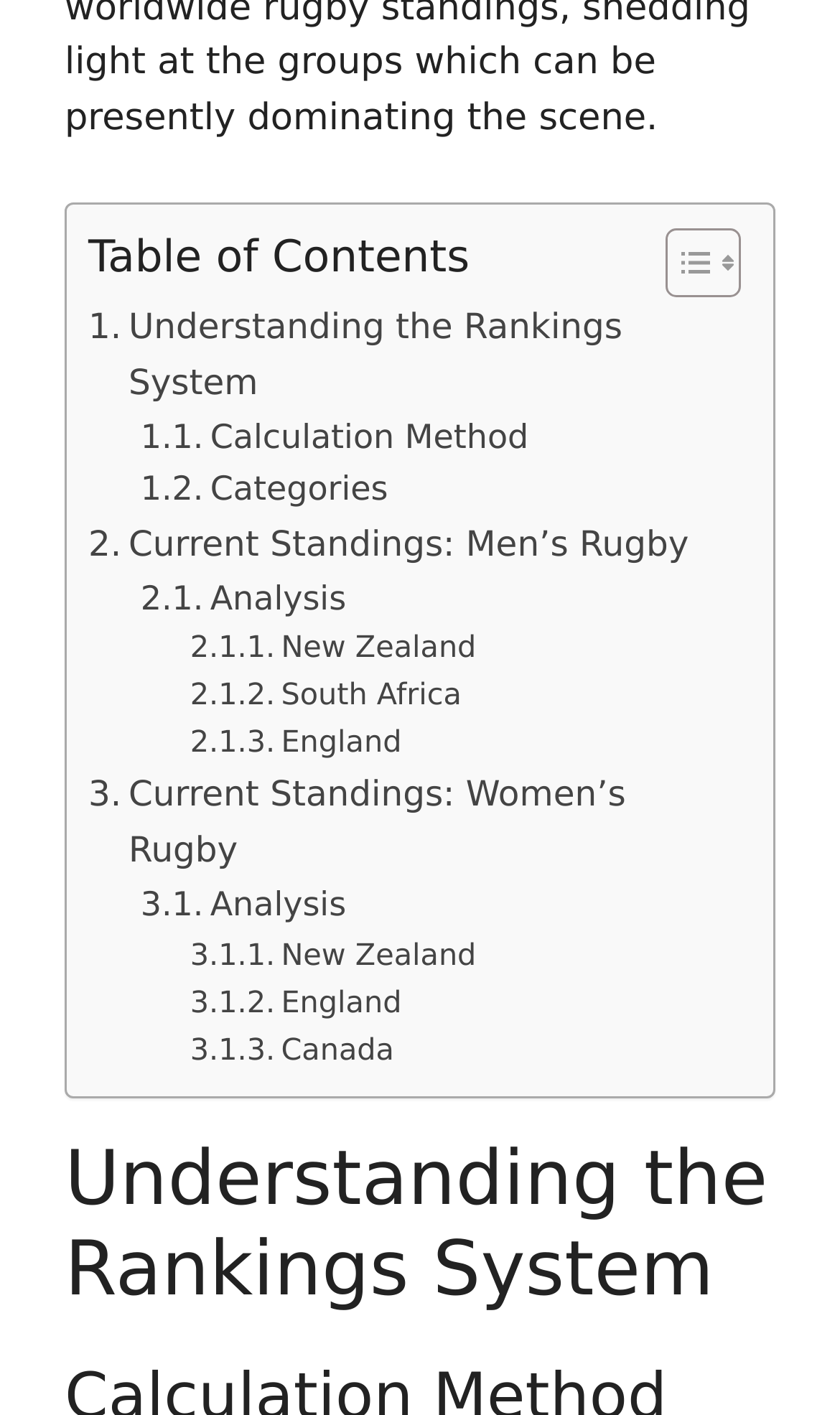Identify the bounding box coordinates of the region I need to click to complete this instruction: "Read about understanding the rankings system".

[0.105, 0.211, 0.869, 0.29]